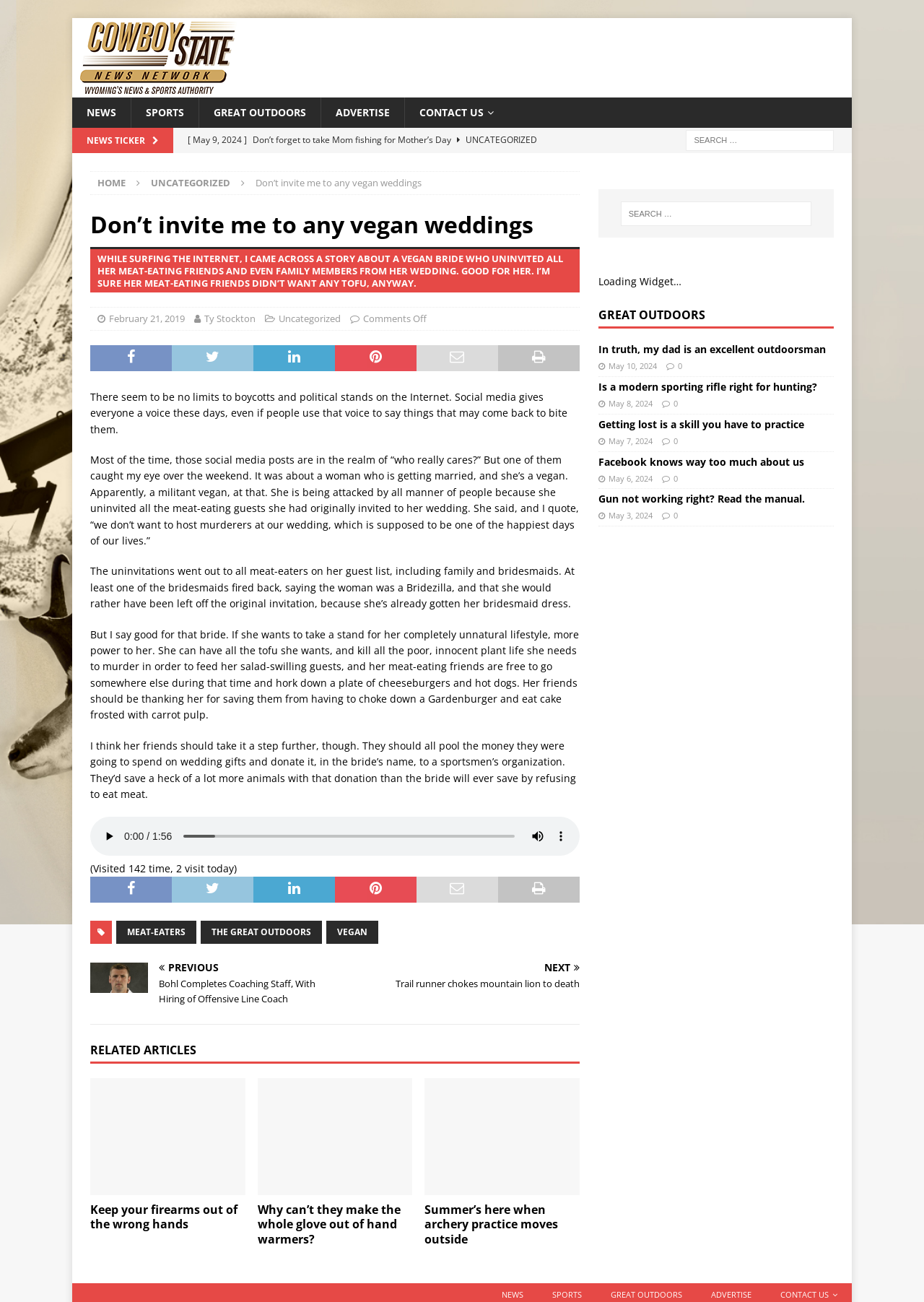Predict the bounding box for the UI component with the following description: "title="Cowboy State News Network"".

[0.078, 0.063, 0.266, 0.074]